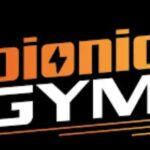Answer the question in one word or a short phrase:
What is the background color of the logo?

Black